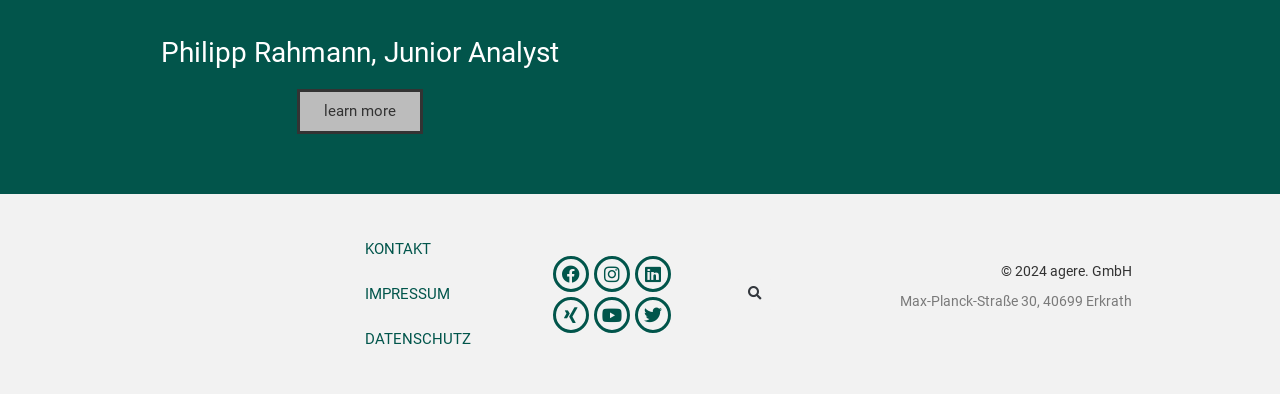Can you identify the bounding box coordinates of the clickable region needed to carry out this instruction: 'Search for something'? The coordinates should be four float numbers within the range of 0 to 1, stated as [left, top, right, bottom].

[0.552, 0.705, 0.626, 0.789]